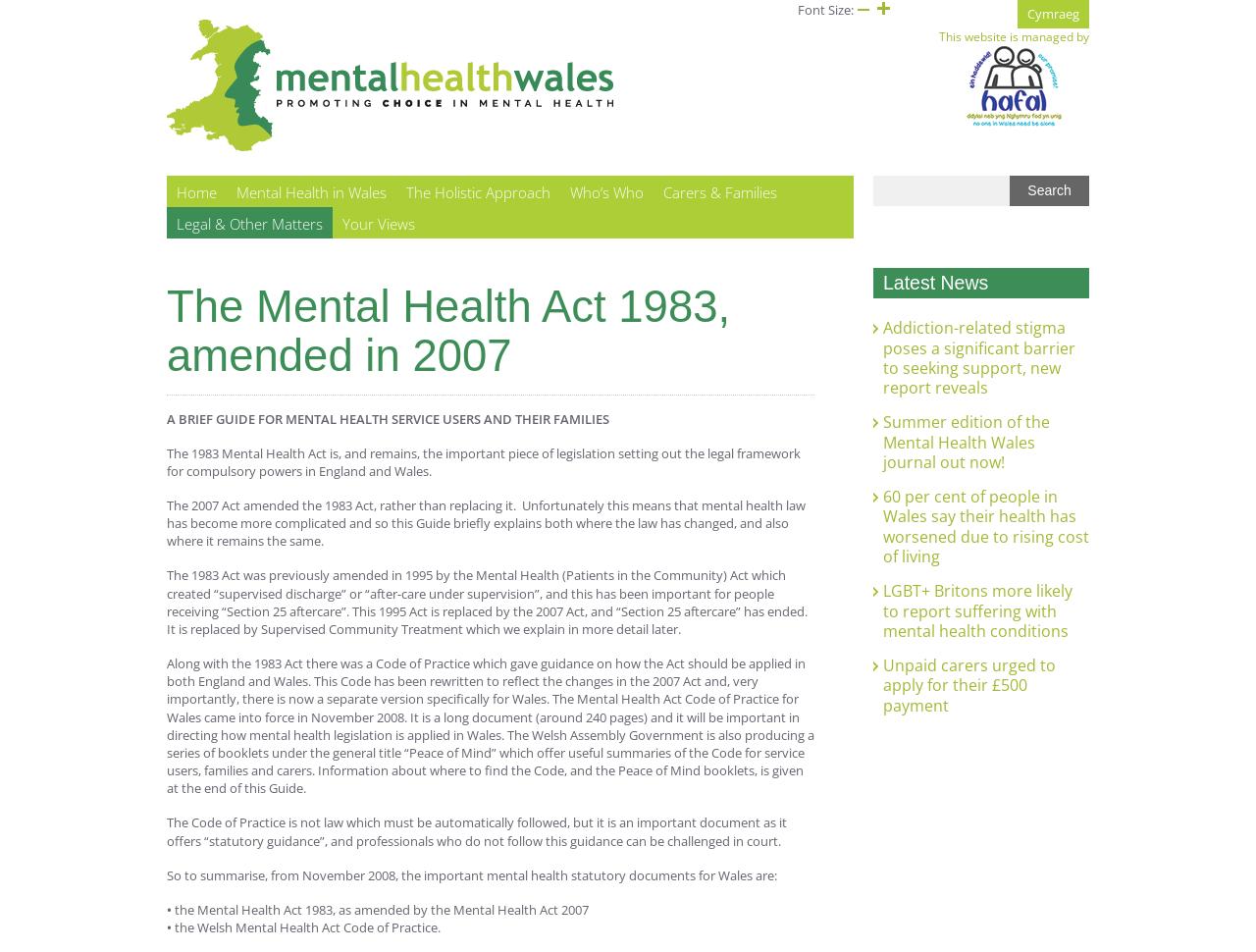Construct a comprehensive caption that outlines the webpage's structure and content.

This webpage is about Mental Health Wales, a website providing information and resources on mental health services in Wales. At the top left corner, there is a logo of Mental Health Wales, and next to it, a link to the hafal website, which is the organization managing this website. On the top right corner, there is a language option to switch to Welsh.

The main navigation menu is located at the top center of the page, with links to different sections, including "Home", "Mental Health in Wales", "The Holistic Approach", "Who's Who", "Carers & Families", "Legal & Other Matters", and "Your Views". Below the navigation menu, there is a search bar with a search button.

The main content of the page is divided into two sections. On the left side, there is a brief guide for mental health service users and their families, which explains the Mental Health Act 1983 and its amendments. The guide is divided into several paragraphs, each explaining a specific aspect of the act, such as the legal framework, the changes made in 2007, and the Code of Practice for Wales.

On the right side, there is a section titled "Latest News", which lists several news articles related to mental health, including reports on addiction-related stigma, the summer edition of the Mental Health Wales journal, and the impact of the rising cost of living on mental health. Each news article is a link to a separate page with more information.

At the bottom of the page, there are links to adjust the font size and a complementary section with additional information.